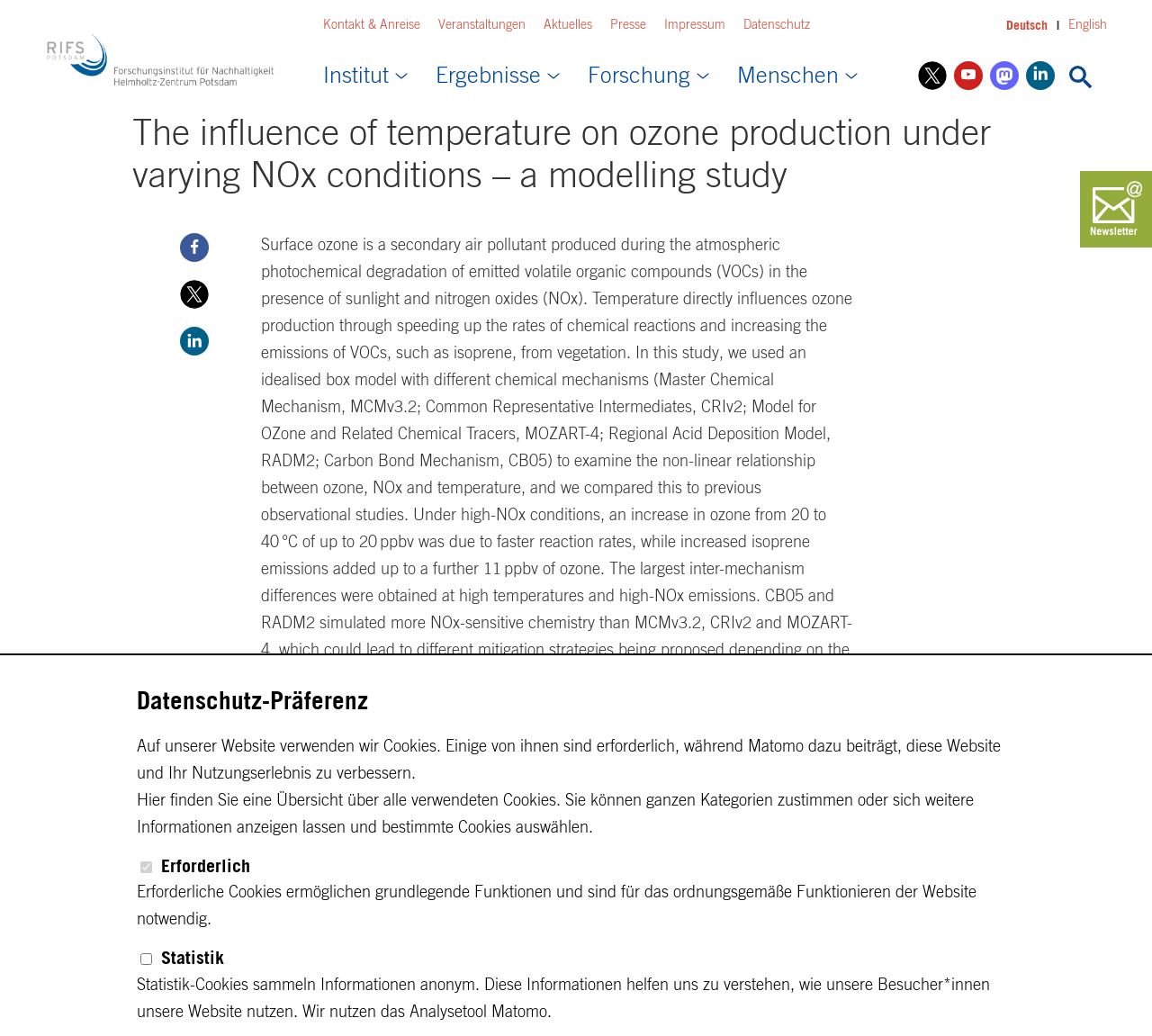Please locate the bounding box coordinates of the element's region that needs to be clicked to follow the instruction: "Check the 'Twitter' social media link". The bounding box coordinates should be provided as four float numbers between 0 and 1, i.e., [left, top, right, bottom].

[0.797, 0.059, 0.822, 0.087]